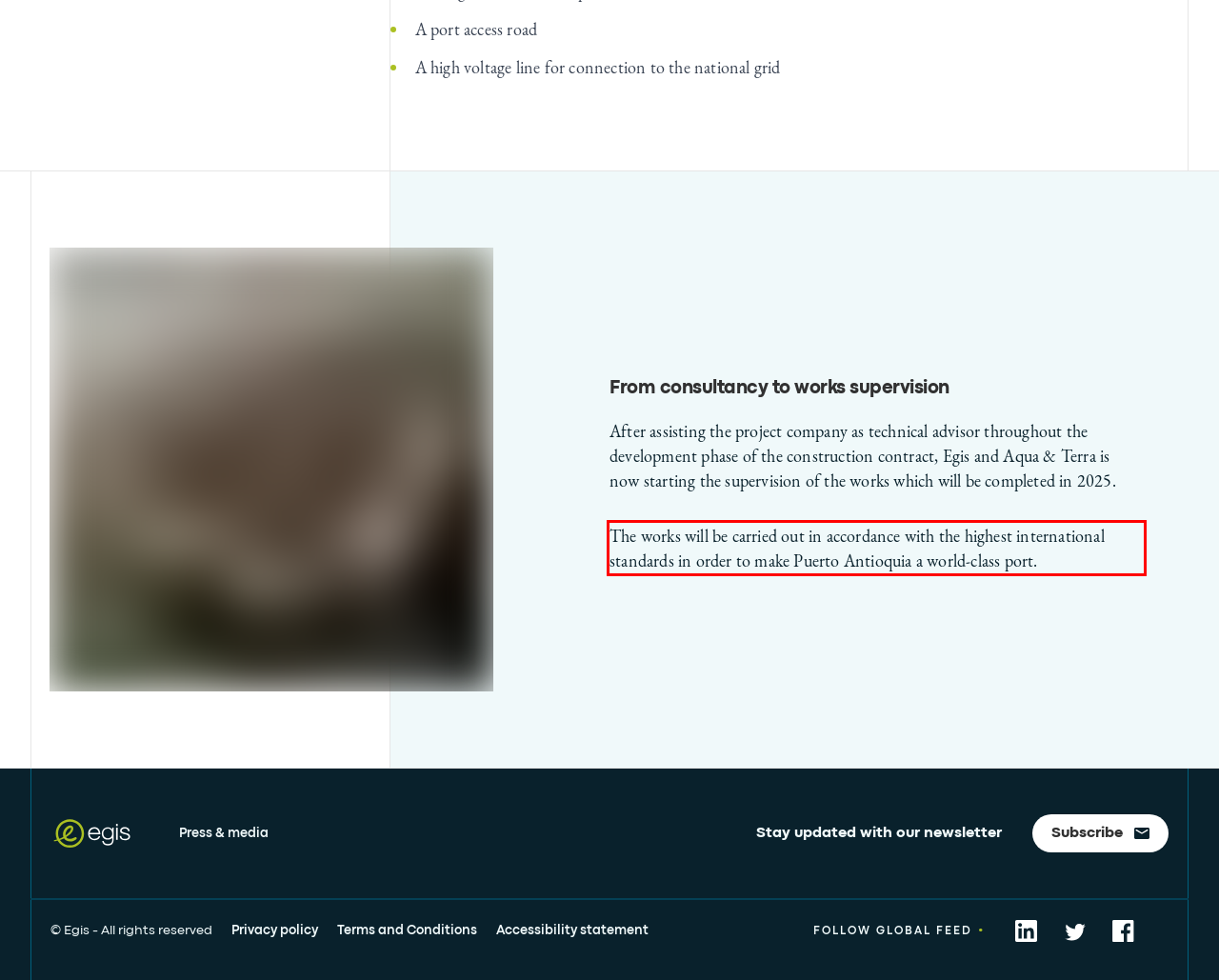You have a screenshot of a webpage, and there is a red bounding box around a UI element. Utilize OCR to extract the text within this red bounding box.

The works will be carried out in accordance with the highest international standards in order to make Puerto Antioquia a world-class port.